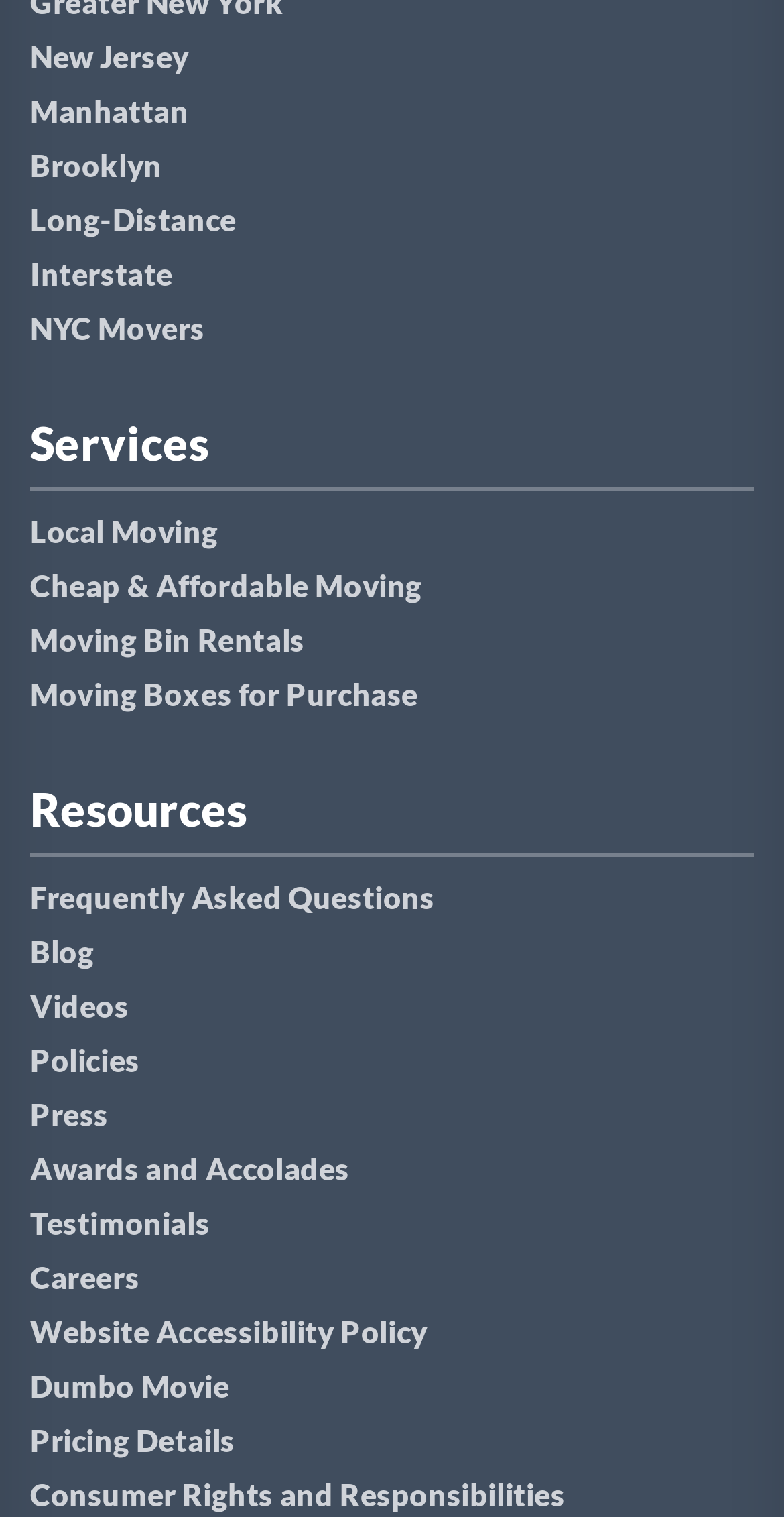Please determine the bounding box coordinates for the element with the description: "Cheap & Affordable Moving".

[0.038, 0.369, 0.962, 0.404]